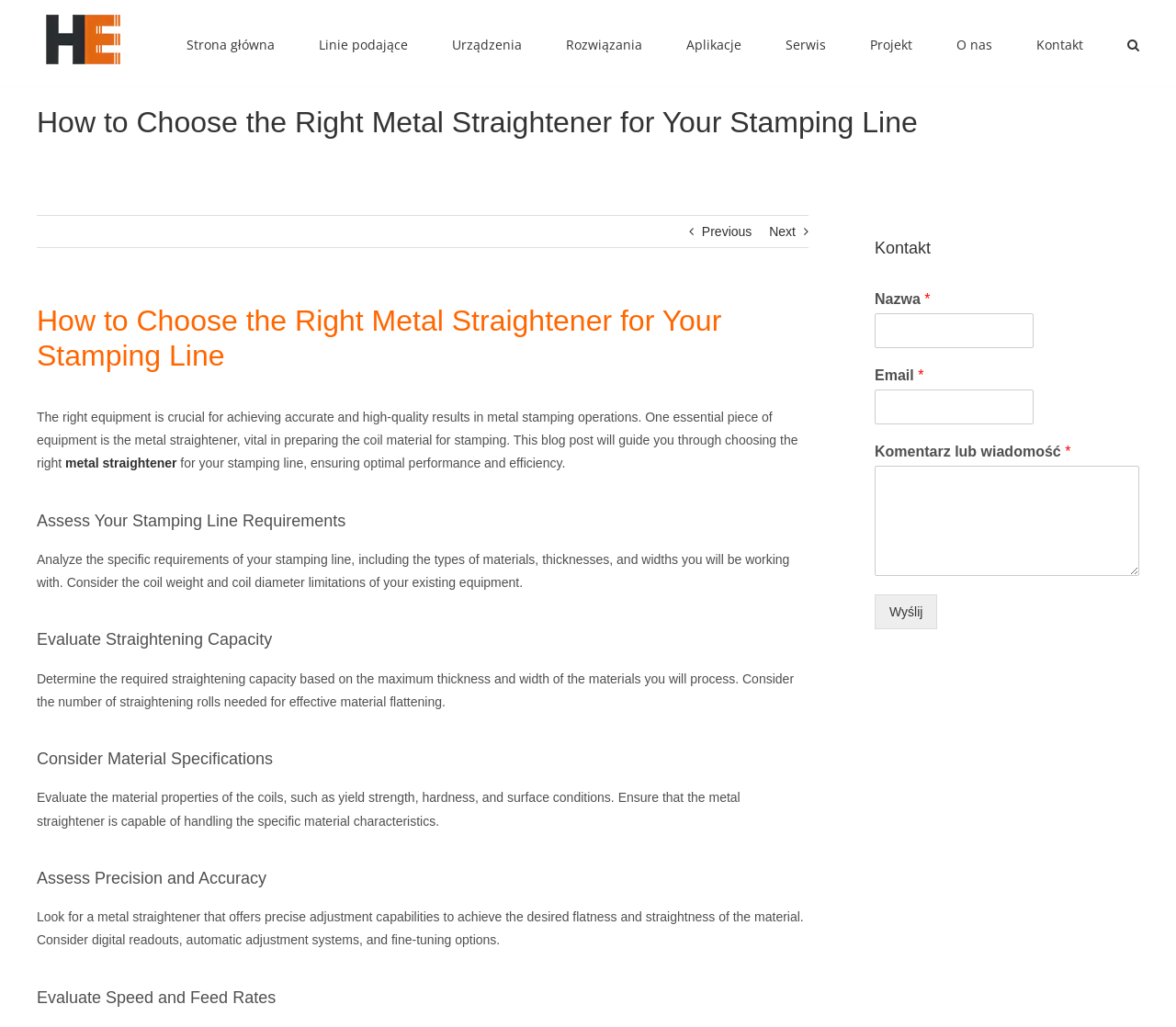Based on the element description, predict the bounding box coordinates (top-left x, top-left y, bottom-right x, bottom-right y) for the UI element in the screenshot: Wyślij

[0.744, 0.579, 0.797, 0.613]